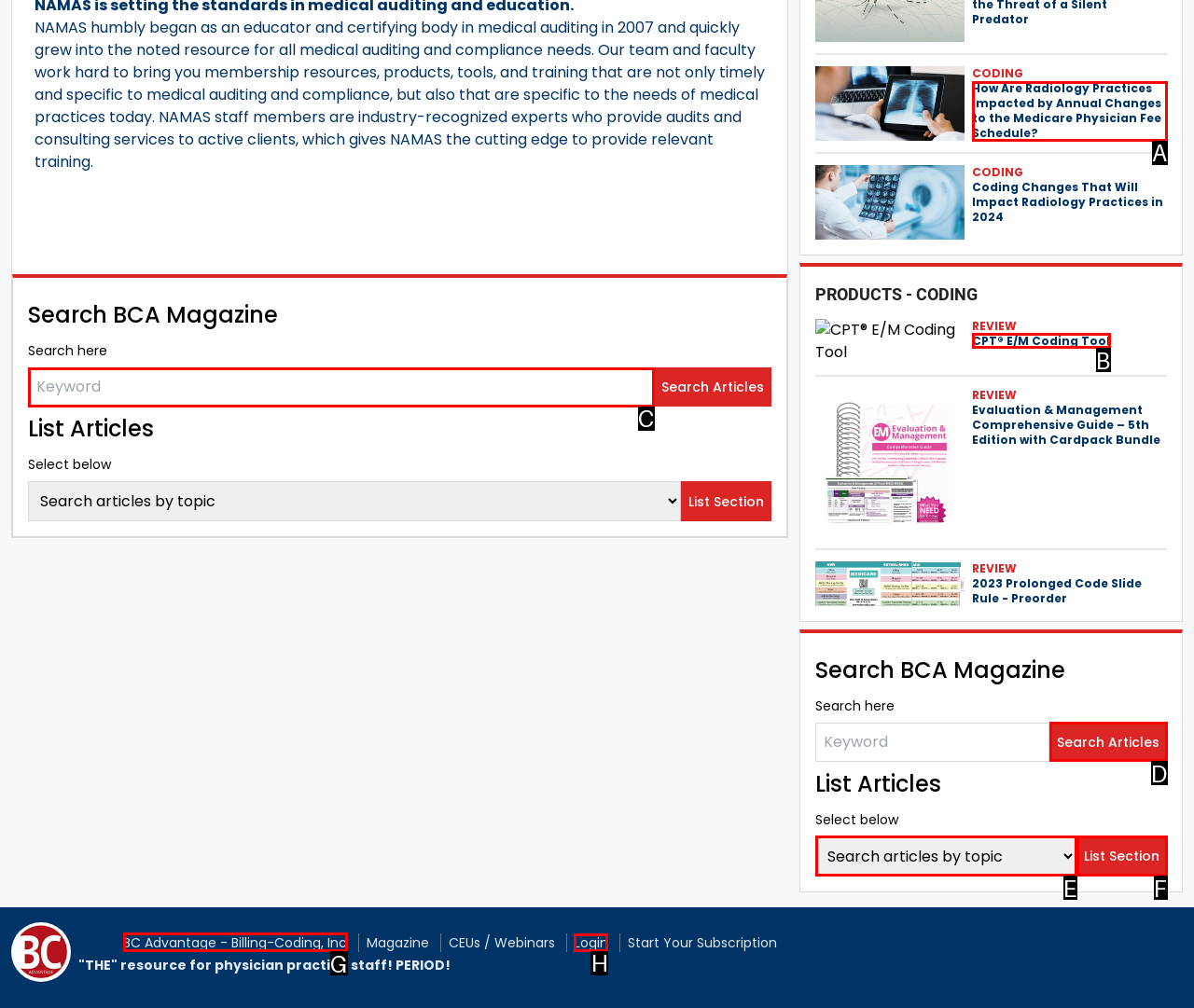Tell me which option I should click to complete the following task: Login to the account
Answer with the option's letter from the given choices directly.

H